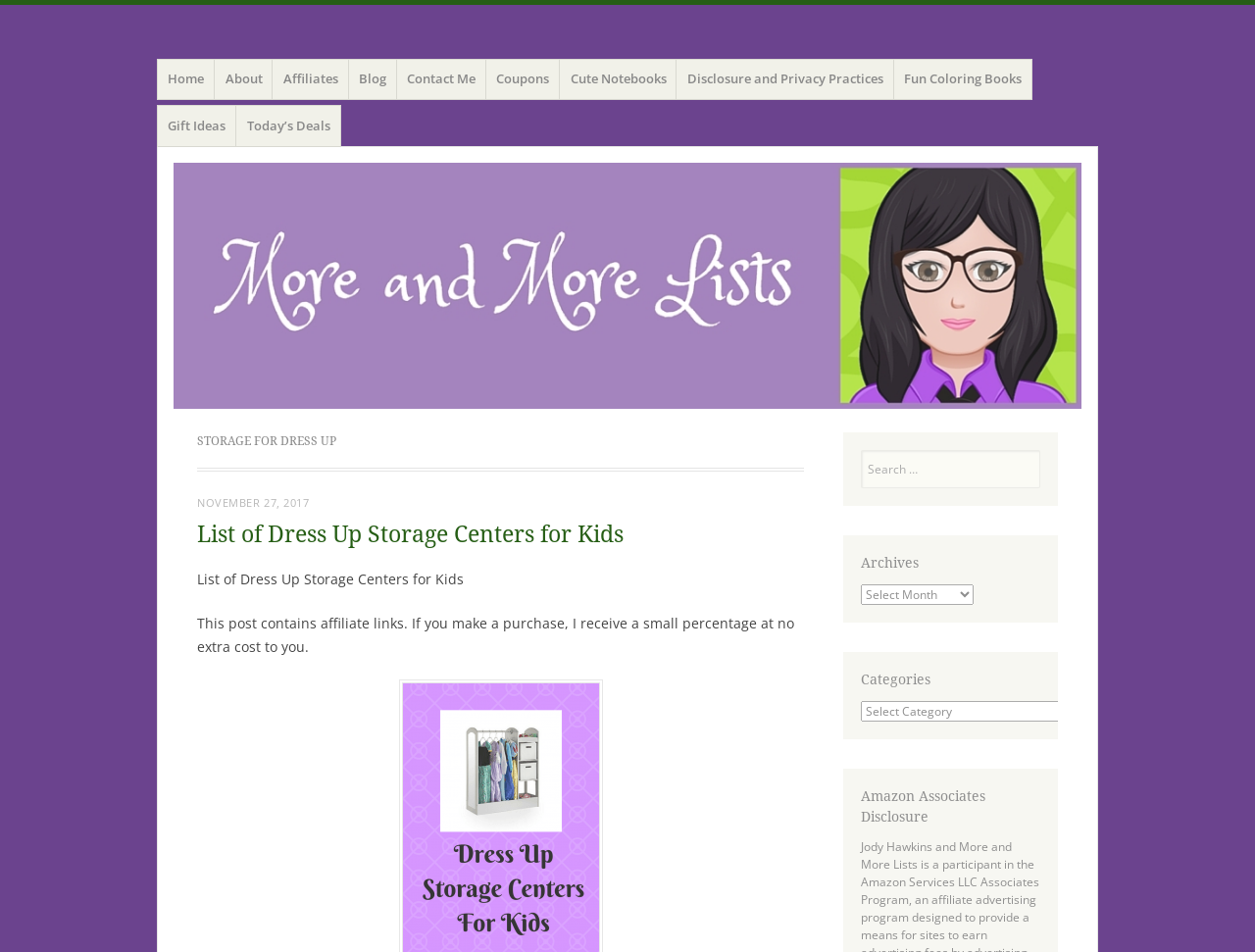Generate a thorough caption that explains the contents of the webpage.

This webpage is about "storage for dress up Archives" and appears to be a blog or list-based website. At the top, there is a heading "More and More Lists" which is also a link. Below it, there is a menu section with links to various pages, including "Home", "About", "Affiliates", "Blog", "Contact Me", "Coupons", "Cute Notebooks", "Disclosure and Privacy Practices", "Fun Coloring Books", "Gift Ideas", and "Today’s Deals".

On the left side, there is a prominent header section with a heading "STORAGE FOR DRESS UP" in a larger font size. Below it, there is a subheading "List of Dress Up Storage Centers for Kids" which is also a link. There is a note below the subheading stating that the post contains affiliate links.

On the right side, there is a search bar with a label "Search" and a text box to input search queries. Below the search bar, there are three headings: "Archives", "Categories", and "Amazon Associates Disclosure". The "Archives" and "Categories" headings are accompanied by dropdown menus.

Overall, the webpage appears to be a list-based article or blog post about storage for dress-up, with a prominent header section, a menu, a search bar, and various links to related content.